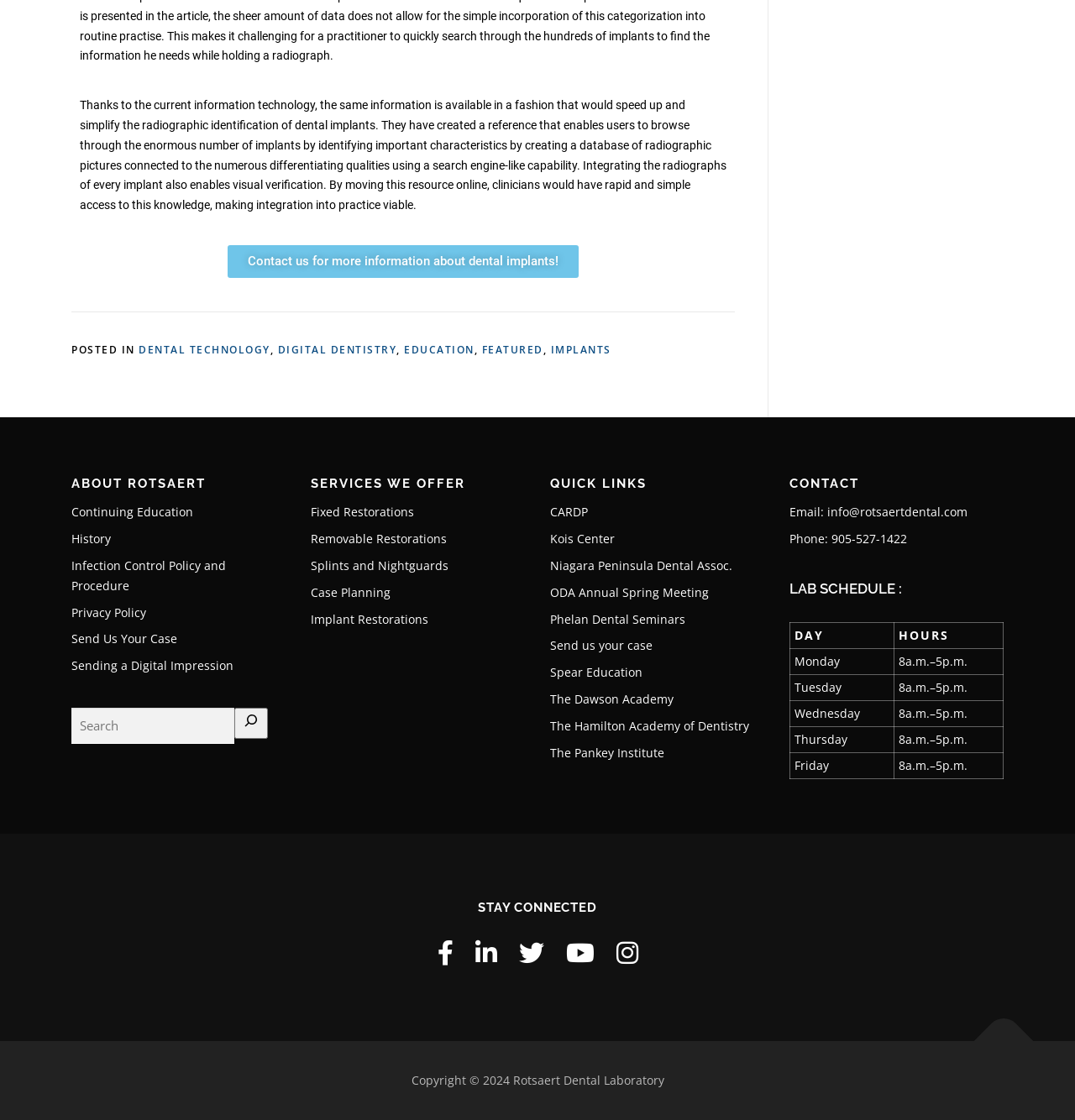Please find the bounding box coordinates (top-left x, top-left y, bottom-right x, bottom-right y) in the screenshot for the UI element described as follows: Infection Control Policy and Procedure

[0.066, 0.498, 0.21, 0.53]